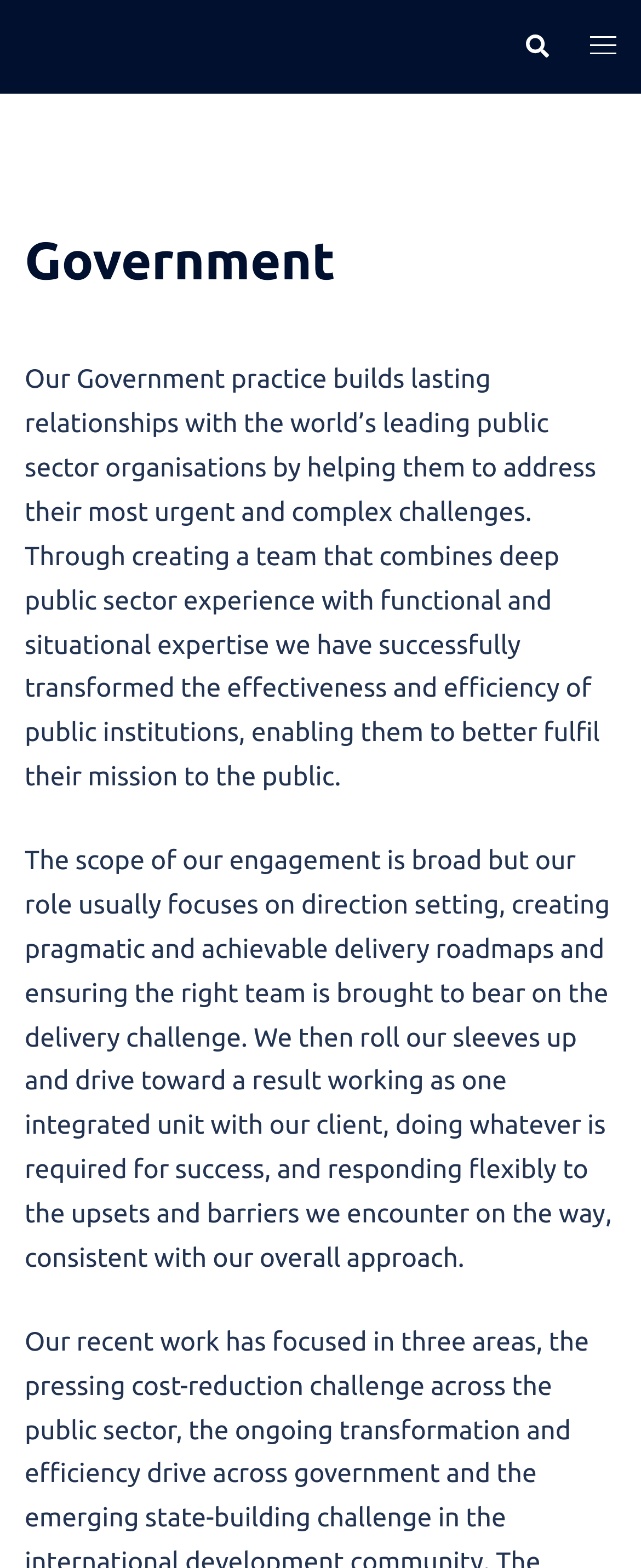Using the information shown in the image, answer the question with as much detail as possible: What is the goal of the Government practice?

The webpage mentions that the Government practice enables public institutions to better fulfil their mission to the public by transforming their effectiveness and efficiency.